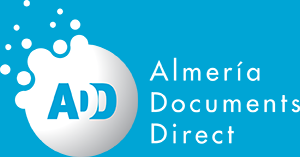Offer a detailed narrative of the image's content.

The image features the logo of "Almería Documents Direct," an organization providing impartial advice and assistance for UK citizens in Spain. The logo is prominently displayed against a vibrant blue background, showcasing the acronym "ADD" in a bold font, along with the full name "Almería Documents Direct." The design includes playful, bubble-like elements that add a modern touch, emphasizing the company's approachable service. This visual identity reflects the organization's commitment to facilitating document-related support for individuals relocating to or residing in Spain.